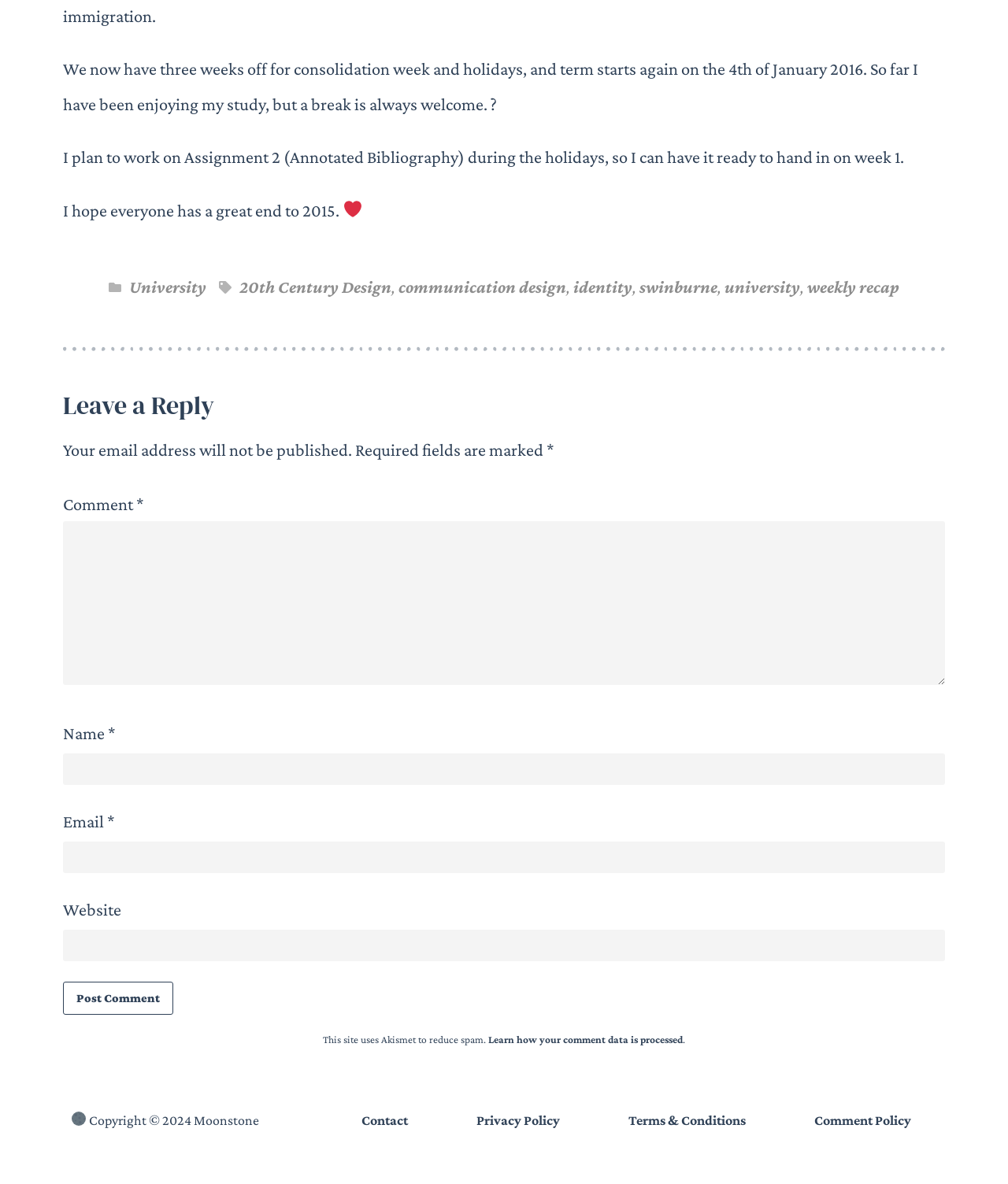What is the author's plan during the holidays?
Please respond to the question thoroughly and include all relevant details.

The author mentions in the first paragraph that they plan to work on Assignment 2 (Annotated Bibliography) during the holidays, so they can have it ready to hand in on week 1.